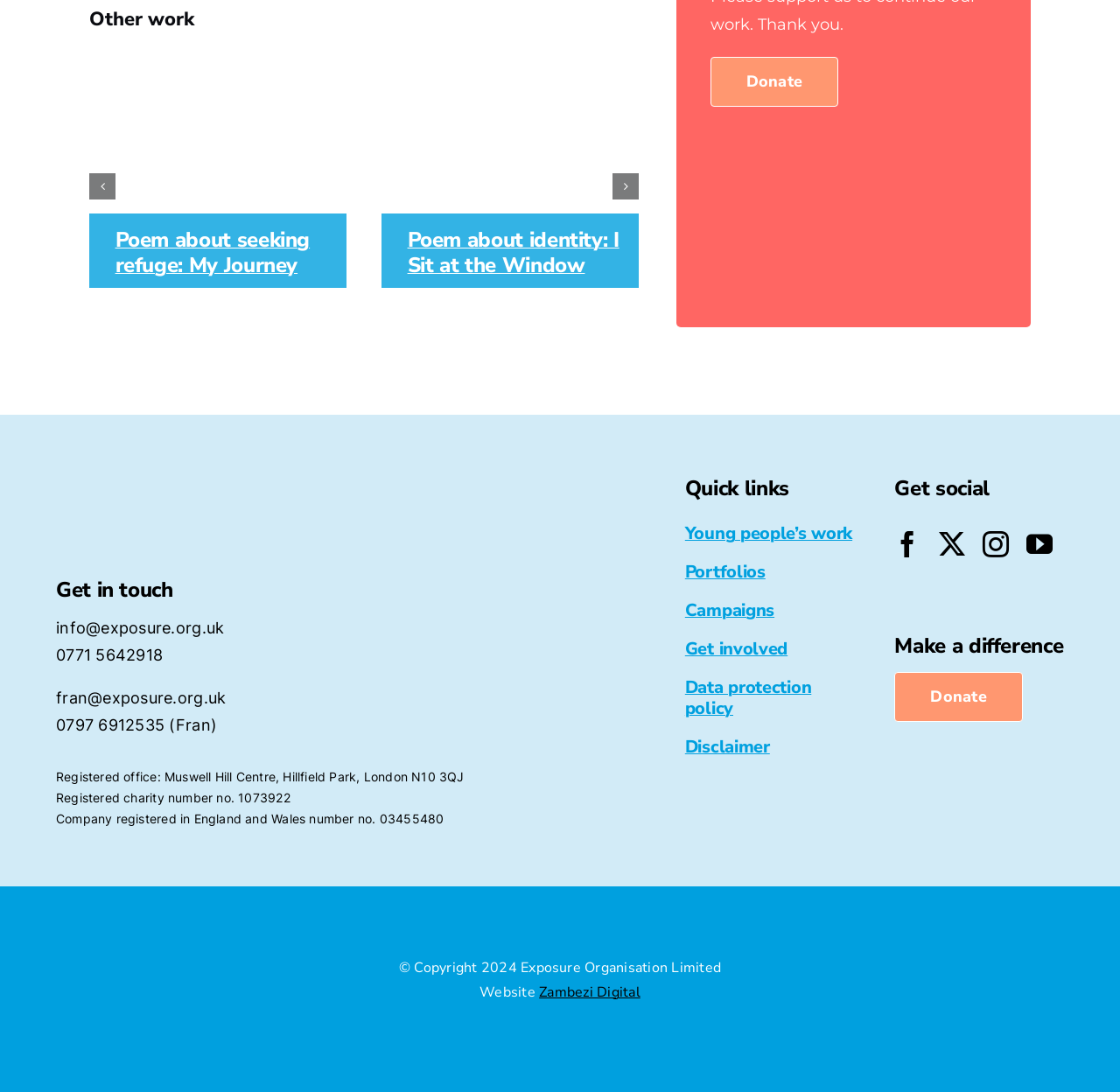What is the contact email address?
Look at the image and provide a short answer using one word or a phrase.

info@exposure.org.uk